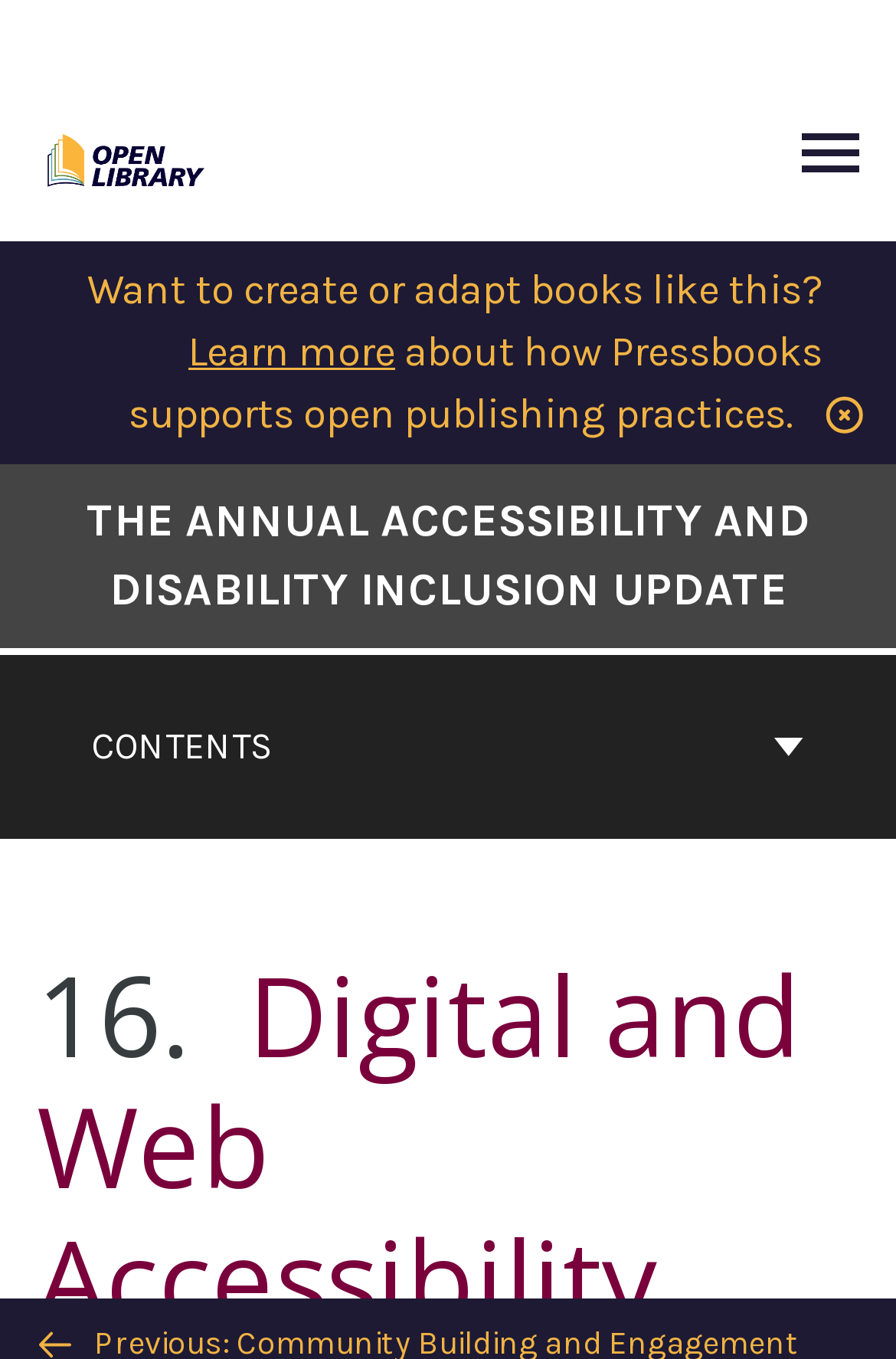Using the given description, provide the bounding box coordinates formatted as (top-left x, top-left y, bottom-right x, bottom-right y), with all values being floating point numbers between 0 and 1. Description: Back to top

[0.449, 0.874, 0.551, 0.942]